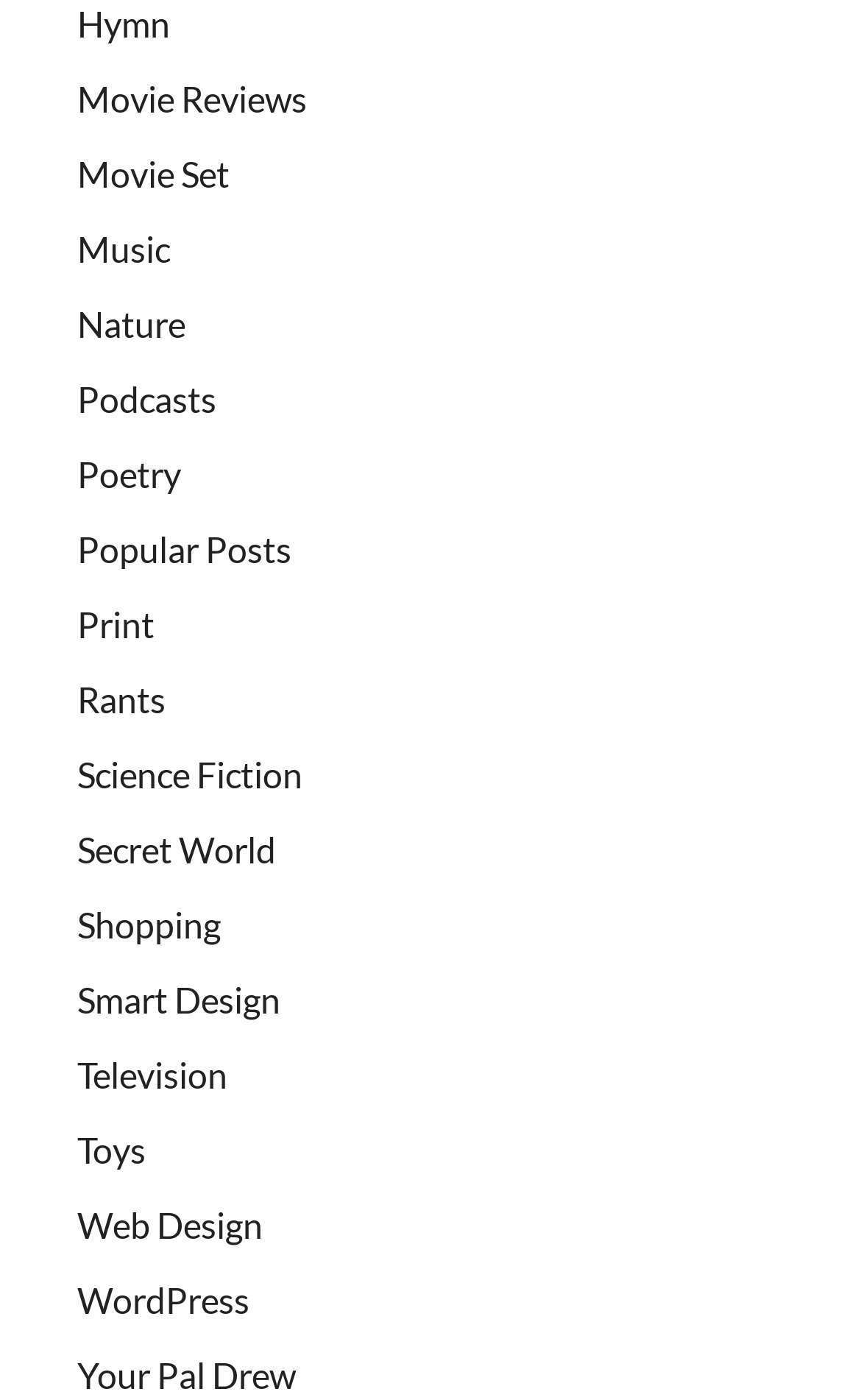Examine the screenshot and answer the question in as much detail as possible: What is the link located at the bottom-left corner of the webpage?

By analyzing the y2 coordinates of the bounding box, I found that the link 'Your Pal Drew' has the largest y2 value, indicating that it is located at the bottom-left corner of the webpage.